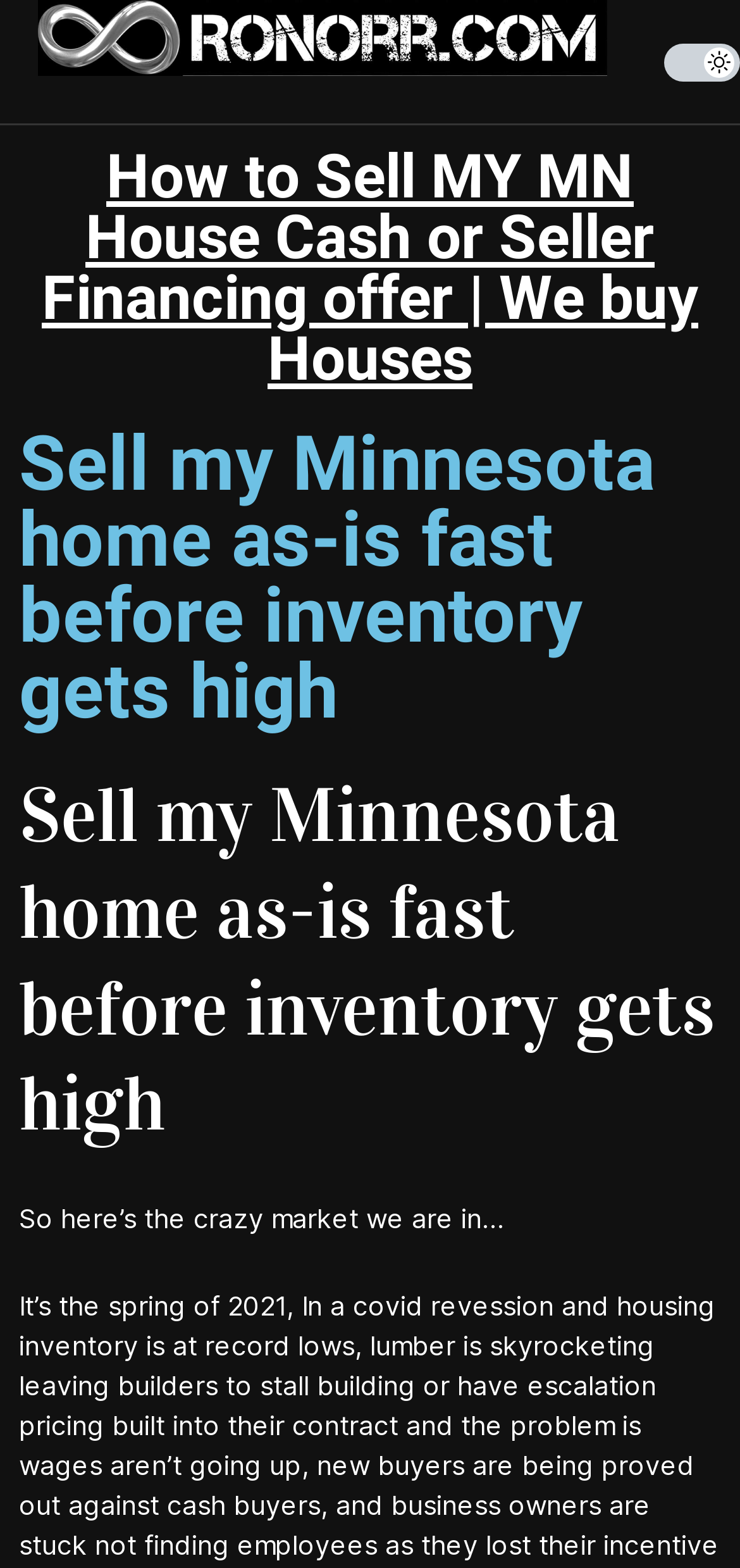What type of financing is mentioned?
From the details in the image, answer the question comprehensively.

The heading 'How to Sell MY MN House Cash or Seller Financing offer | We buy Houses' suggests that the webpage is discussing selling homes in Minnesota with cash or seller financing options.